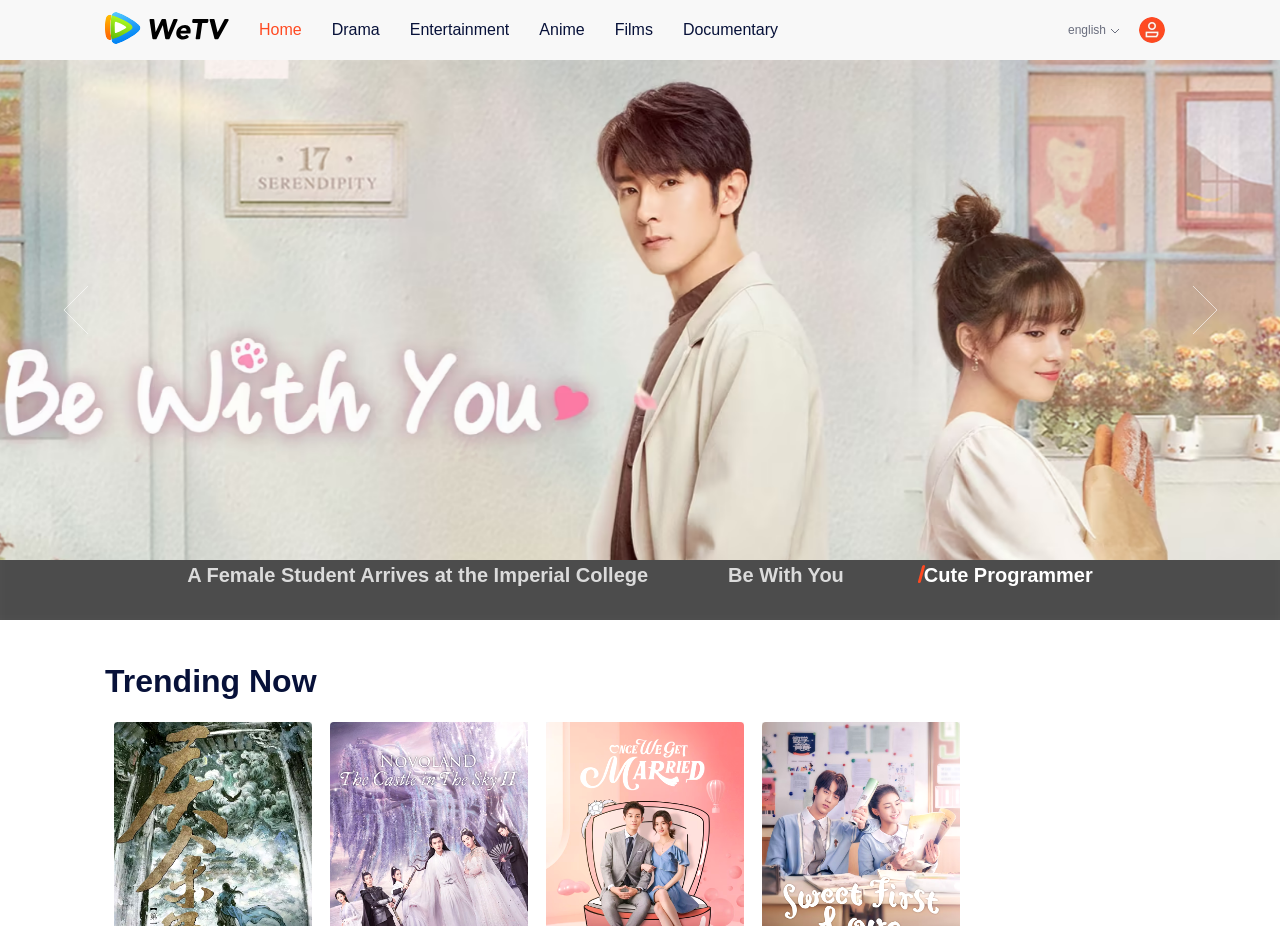Can you extract the primary headline text from the webpage?

Joy of Life